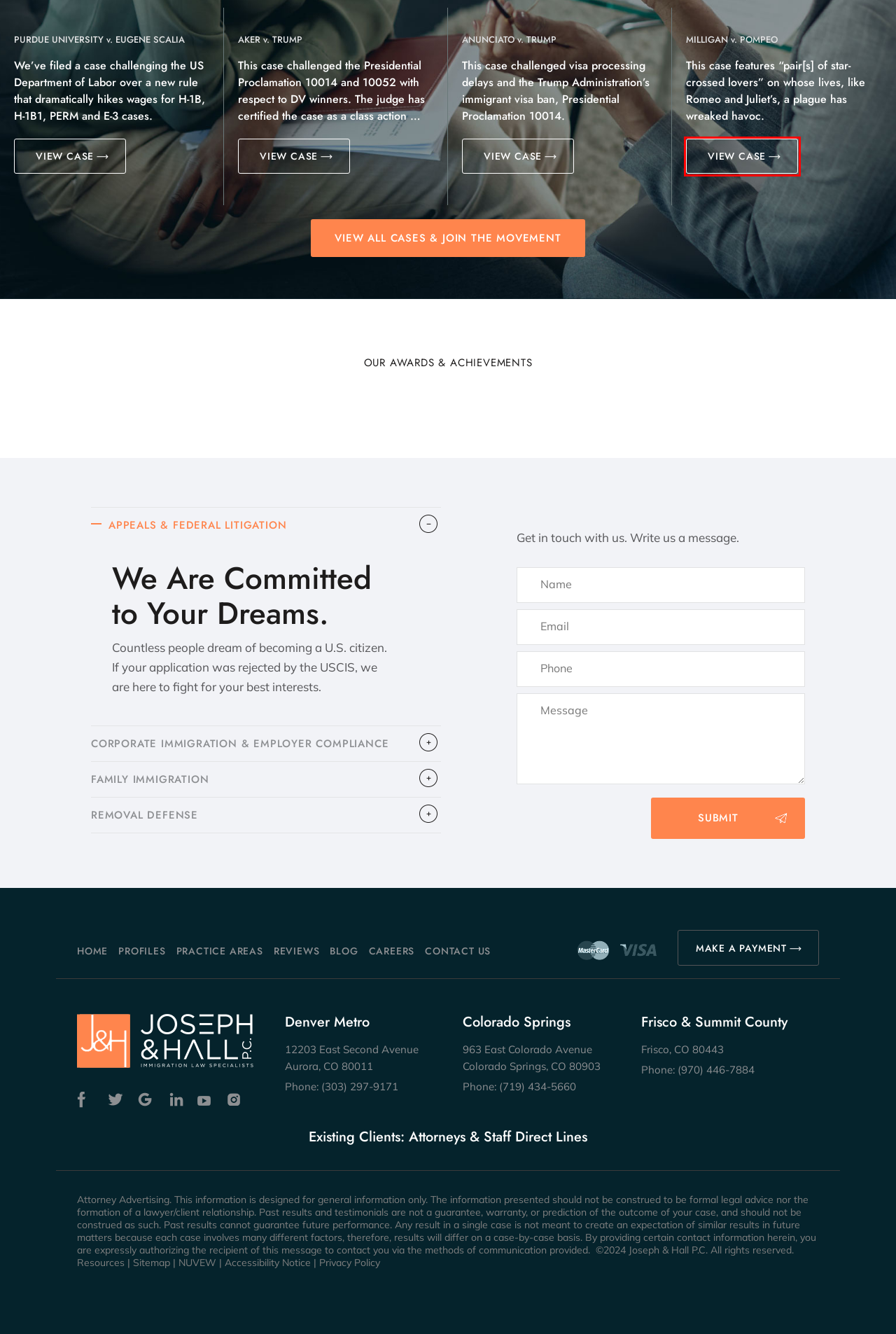Using the screenshot of a webpage with a red bounding box, pick the webpage description that most accurately represents the new webpage after the element inside the red box is clicked. Here are the candidates:
A. Joseph & Hall P.C. | Naturalization Lawyers Dillon | Edwards Visa Attorney
B. NUVEW | Northwest Indiana Website Design | Website Development Crown Point
C. Joseph & Hall Attorneys & Staff Direct Phone Numbers - Joseph & Hall P.C.
D. Anunciato v. Trump | Joseph & Hall P.C. | Colorado Springs Immigration Lawyer
E. Milligan v. Pompeo | Joseph & Hall P.C. | Buena Vista Immigration Lawyers
F. Aker v. Trump | Joseph & Hall P.C. | Aurora Immigration Attorneys
G. Immigration Law Firms in Aurora, Edwards, Colorado Springs
H. Purdue University v. Scalia | Joseph & Hall P.C. | Edwards Immigration Attorneys

E